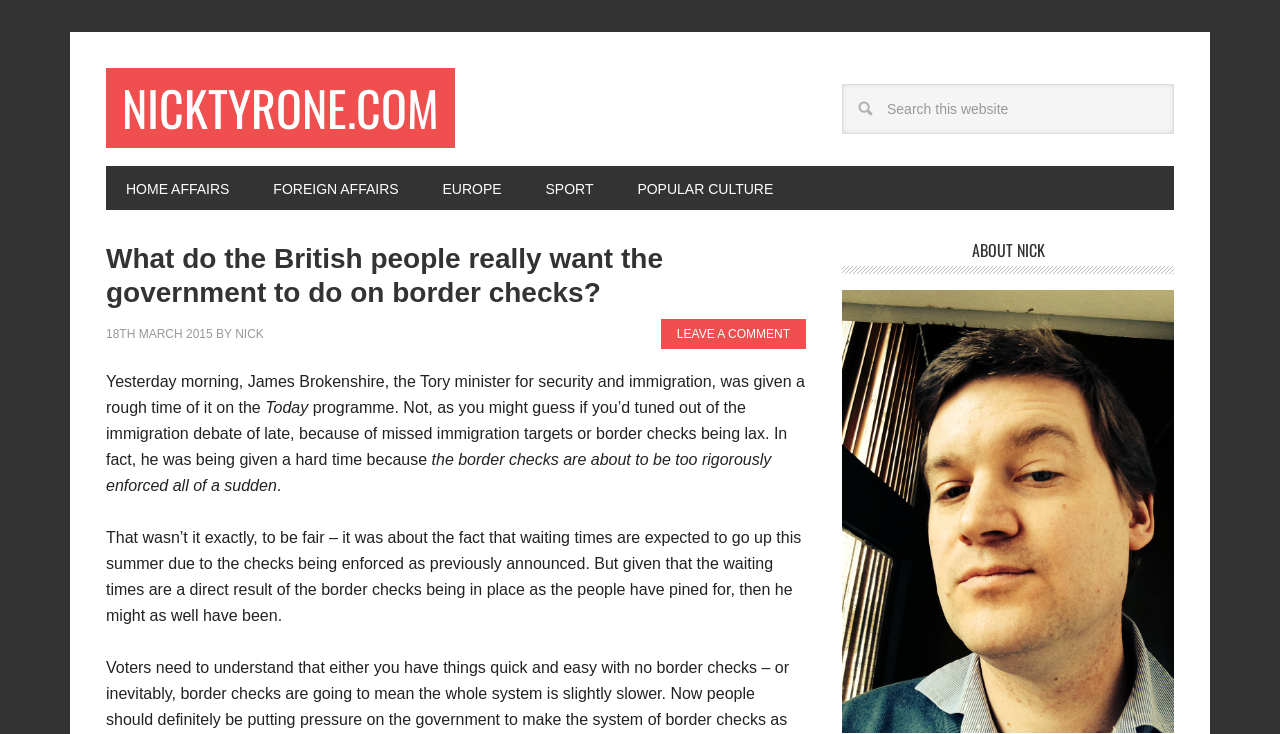From the webpage screenshot, predict the bounding box of the UI element that matches this description: "Leave a Comment".

[0.516, 0.435, 0.63, 0.476]